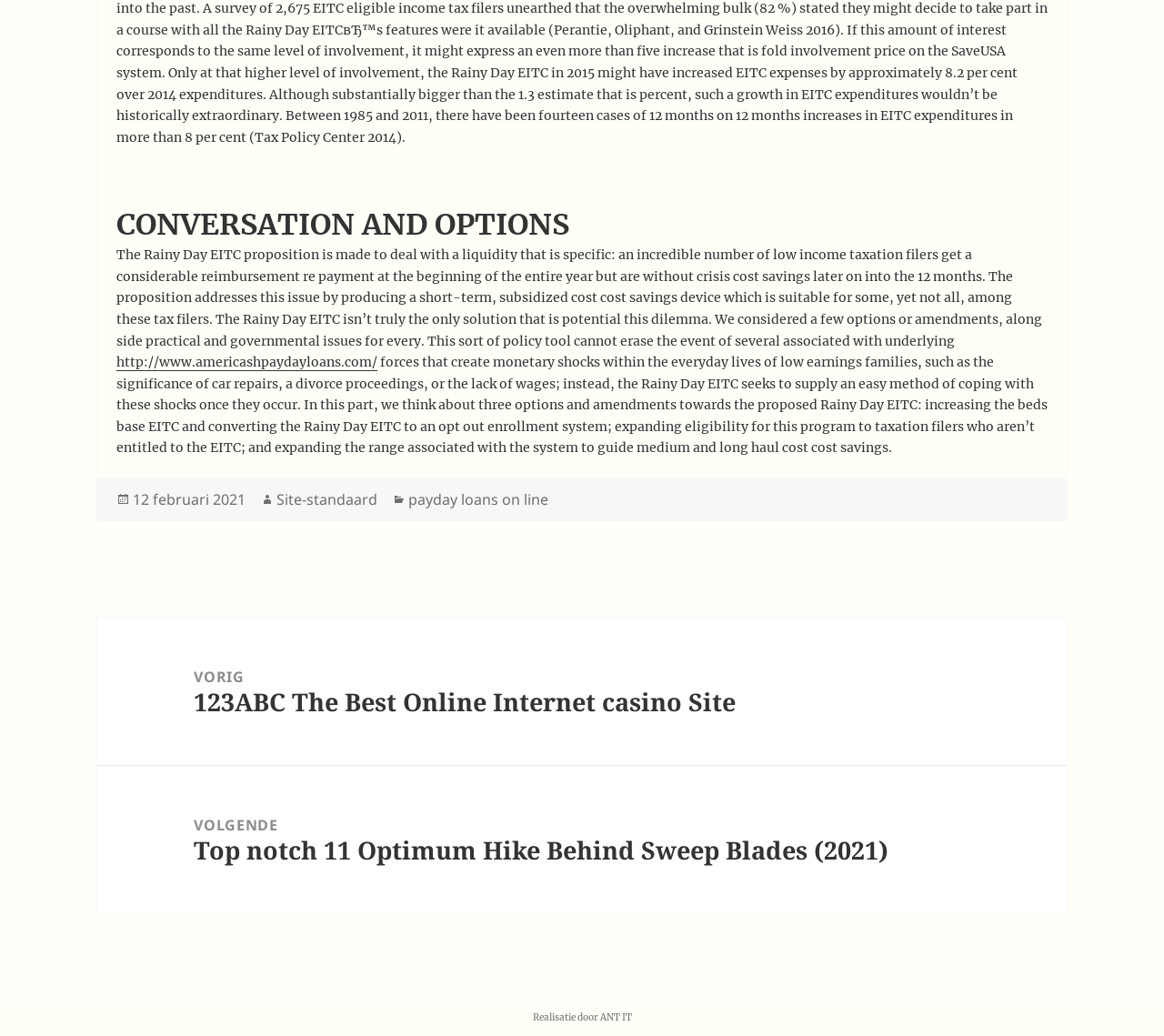What is the topic of the article?
Answer the question with a single word or phrase, referring to the image.

Rainy Day EITC